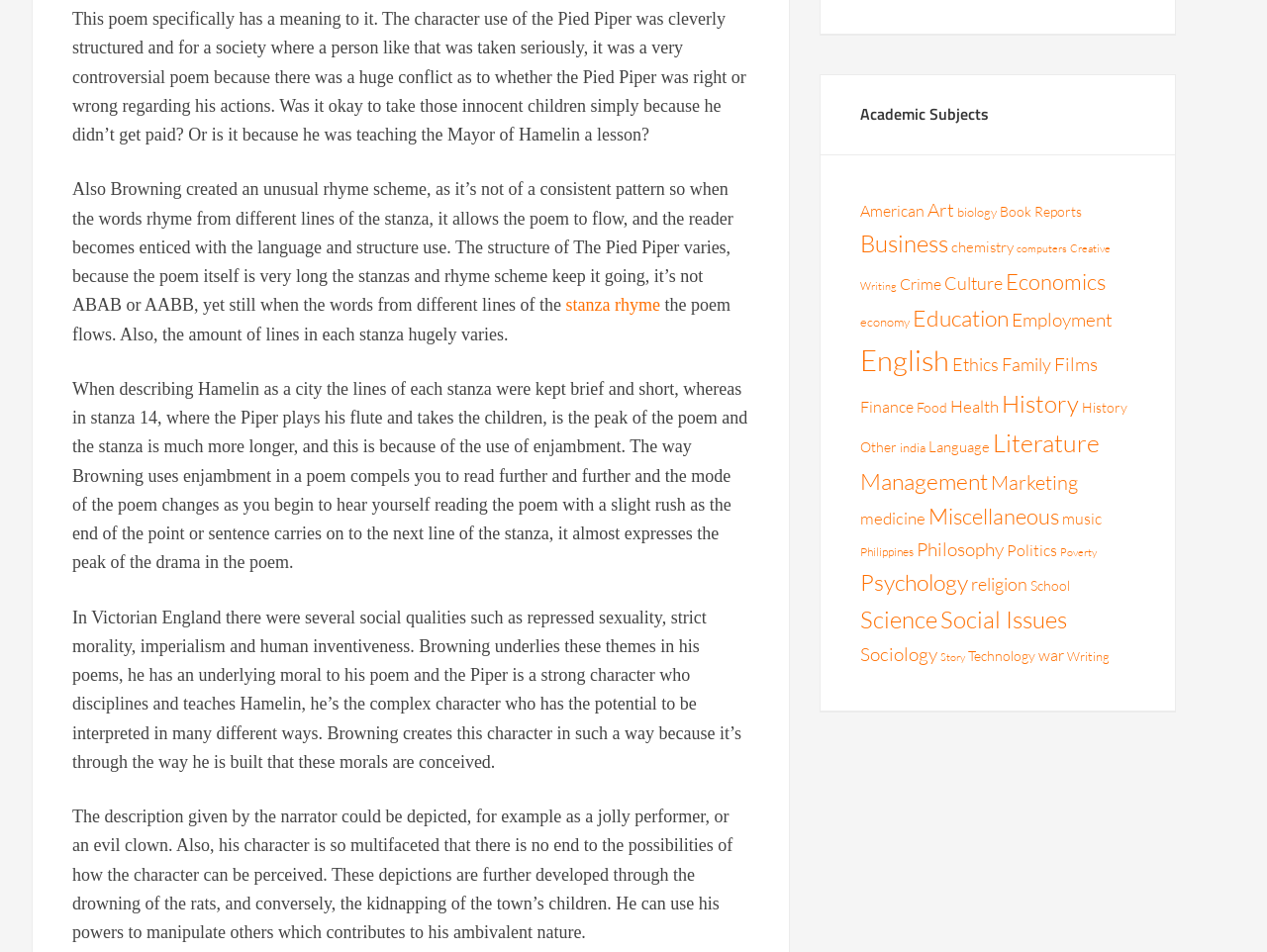From the webpage screenshot, predict the bounding box coordinates (top-left x, top-left y, bottom-right x, bottom-right y) for the UI element described here: Social Issues

[0.742, 0.635, 0.842, 0.667]